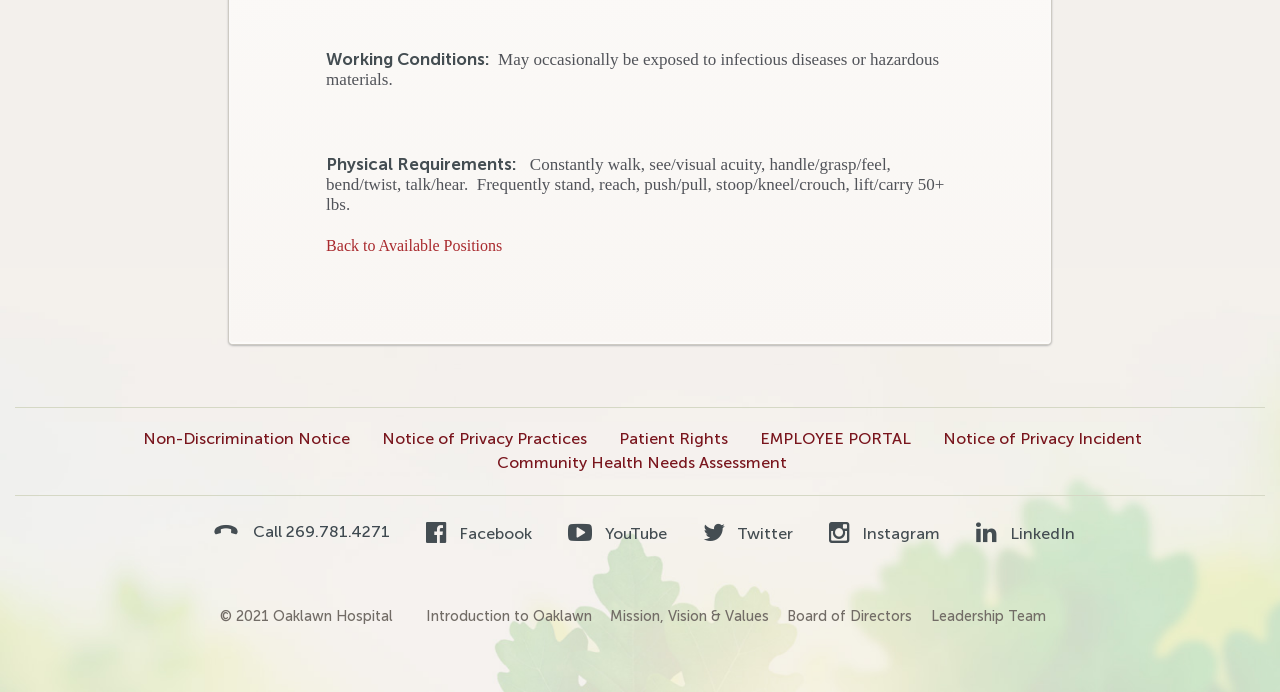Please locate the bounding box coordinates of the element that should be clicked to complete the given instruction: "Visit Facebook page".

[0.333, 0.751, 0.416, 0.792]